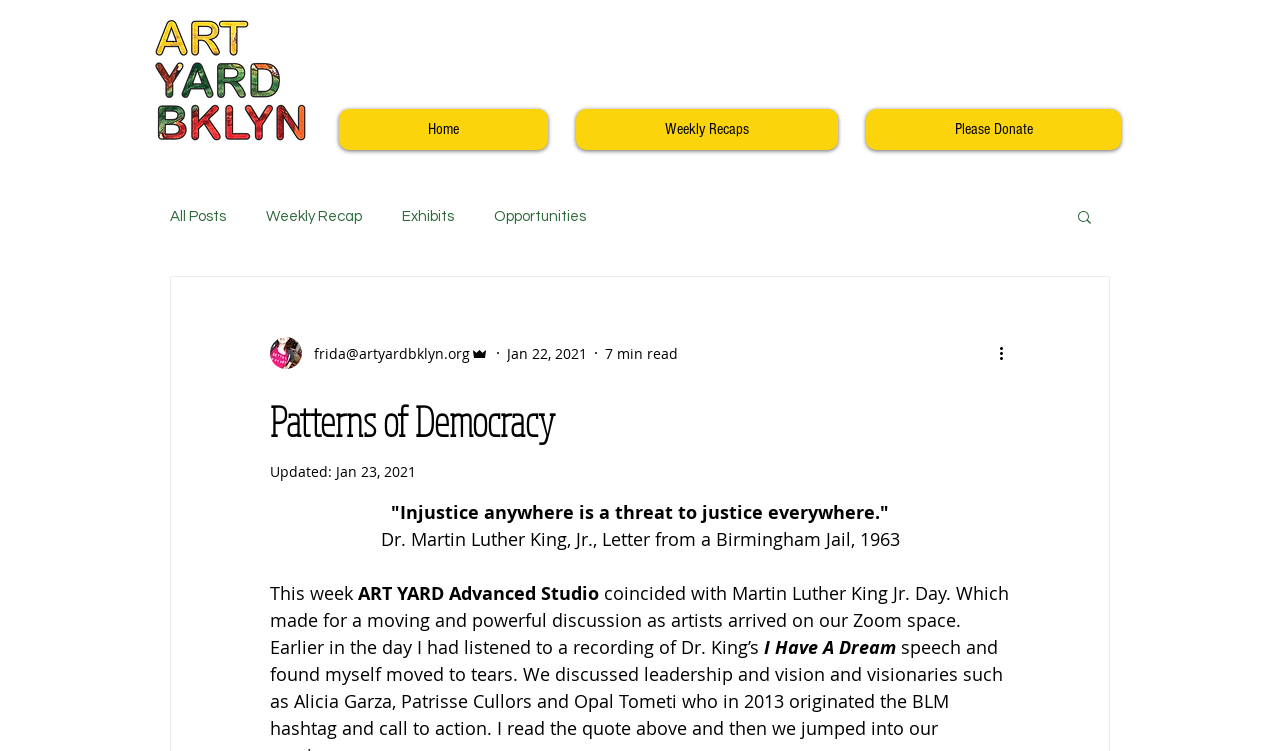Please identify the bounding box coordinates of the element's region that I should click in order to complete the following instruction: "Click on the 'More actions' button". The bounding box coordinates consist of four float numbers between 0 and 1, i.e., [left, top, right, bottom].

[0.778, 0.454, 0.797, 0.486]